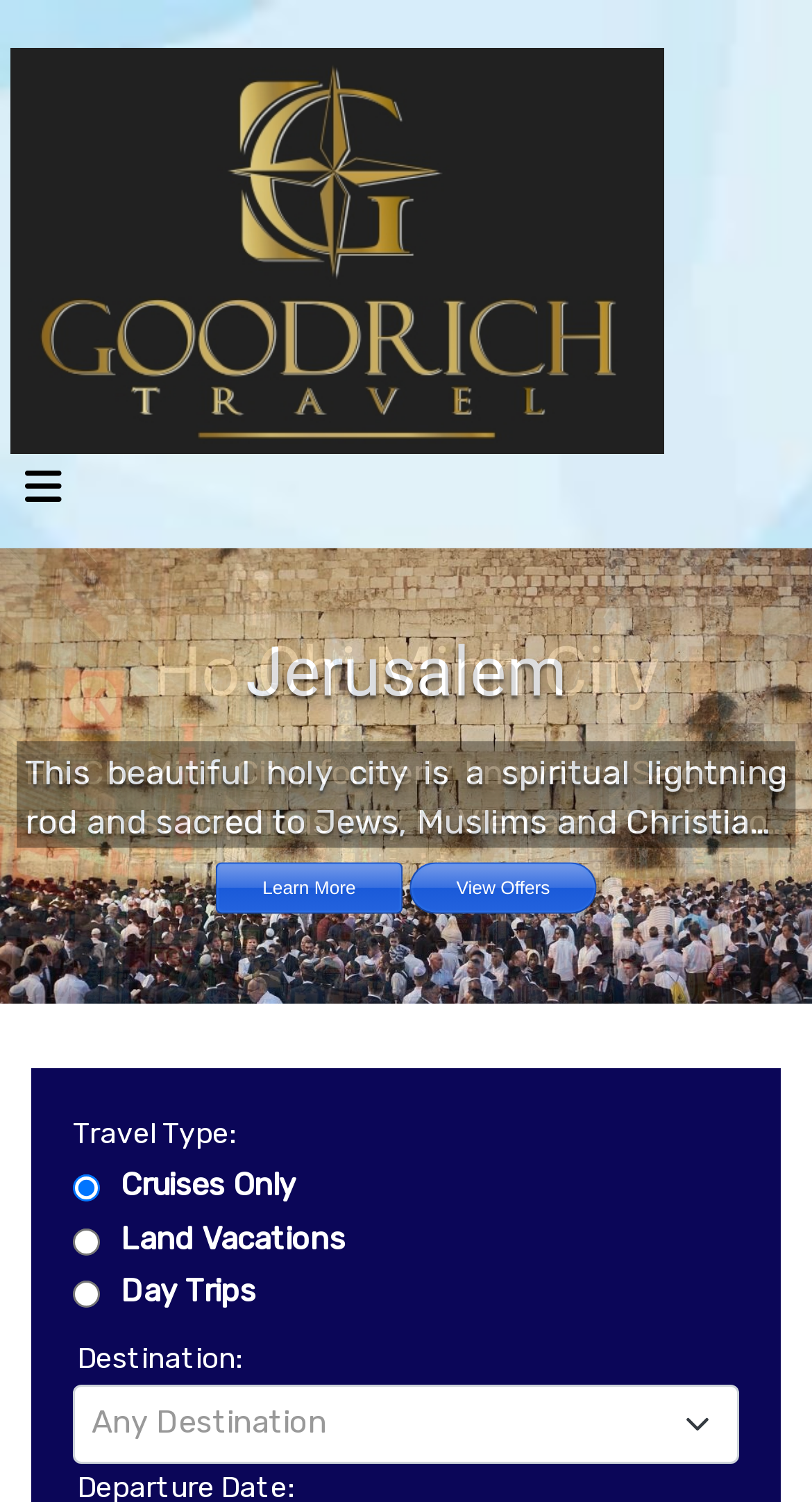What type of travel is selected by default? Based on the screenshot, please respond with a single word or phrase.

Cruises Only